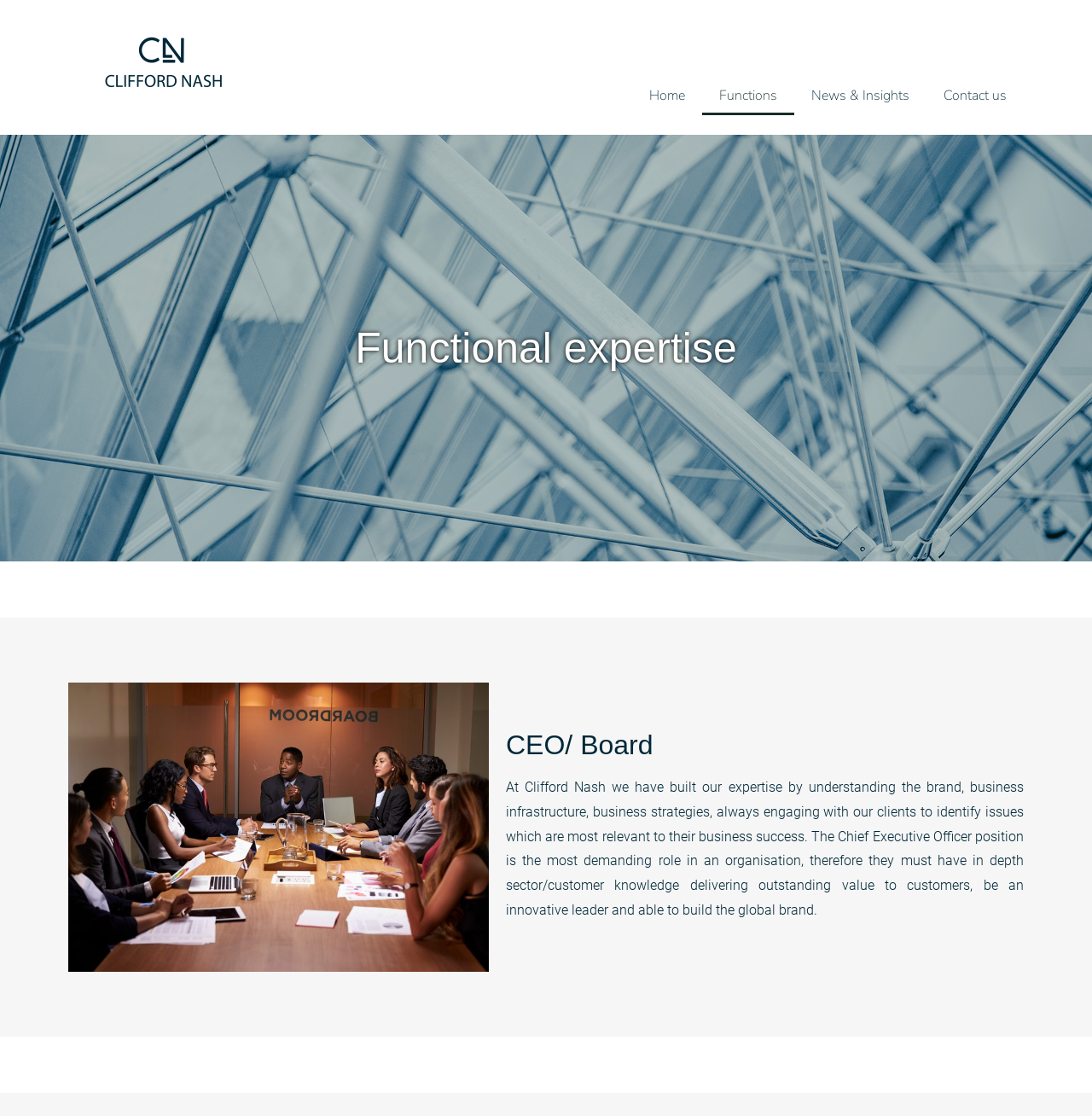Please find the bounding box coordinates (top-left x, top-left y, bottom-right x, bottom-right y) in the screenshot for the UI element described as follows: Home

[0.579, 0.068, 0.643, 0.103]